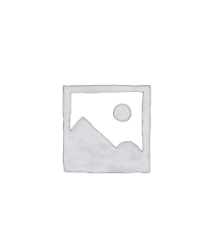Offer a detailed narrative of the scene shown in the image.

The image features a placeholder graphic typically used to indicate an unavailable photo. This type of illustration suggests a nature or horticultural theme, possibly linked to the plant description associated with it. The textual content surrounding this image pertains to the "Astrantia ‘Star of Billion’," a perennial plant offered for sale. The plant is highlighted for its attractive attributes, including its growth habit and notable features—suggesting it has striking foliage and appealing white flowers. Pricing information is provided, indicating that this particular plant is available for £10.99. The overall context suggests it is part of a collection displaying various perennial plants available from a nursery, emphasizing their unique characteristics and suitability for gardens.